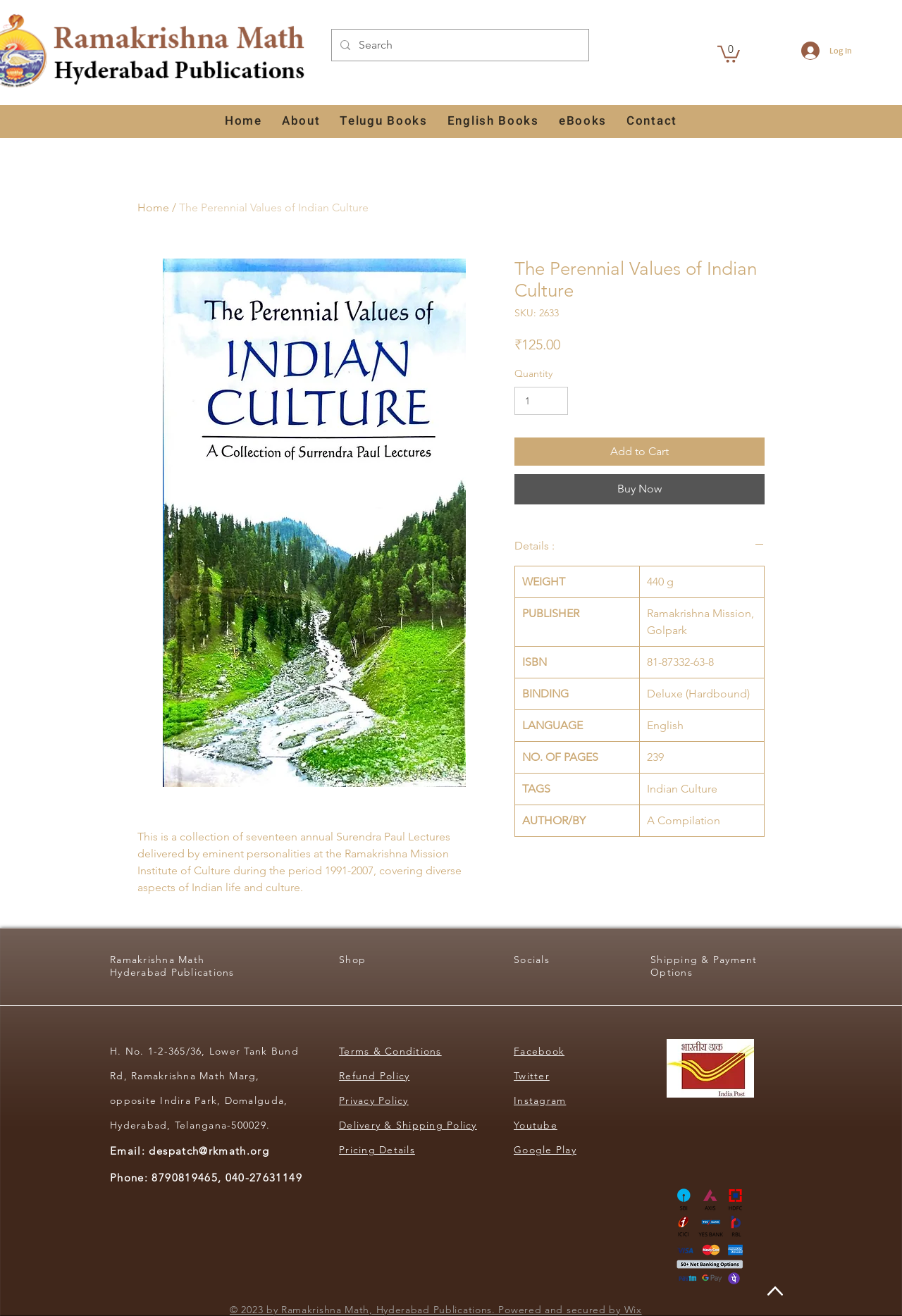What is the weight of the book?
From the details in the image, answer the question comprehensively.

I found the answer by looking at the details of the book, which are displayed in a table on the webpage. The weight of the book is 440 g, which is shown in the 'WEIGHT' row of the table.